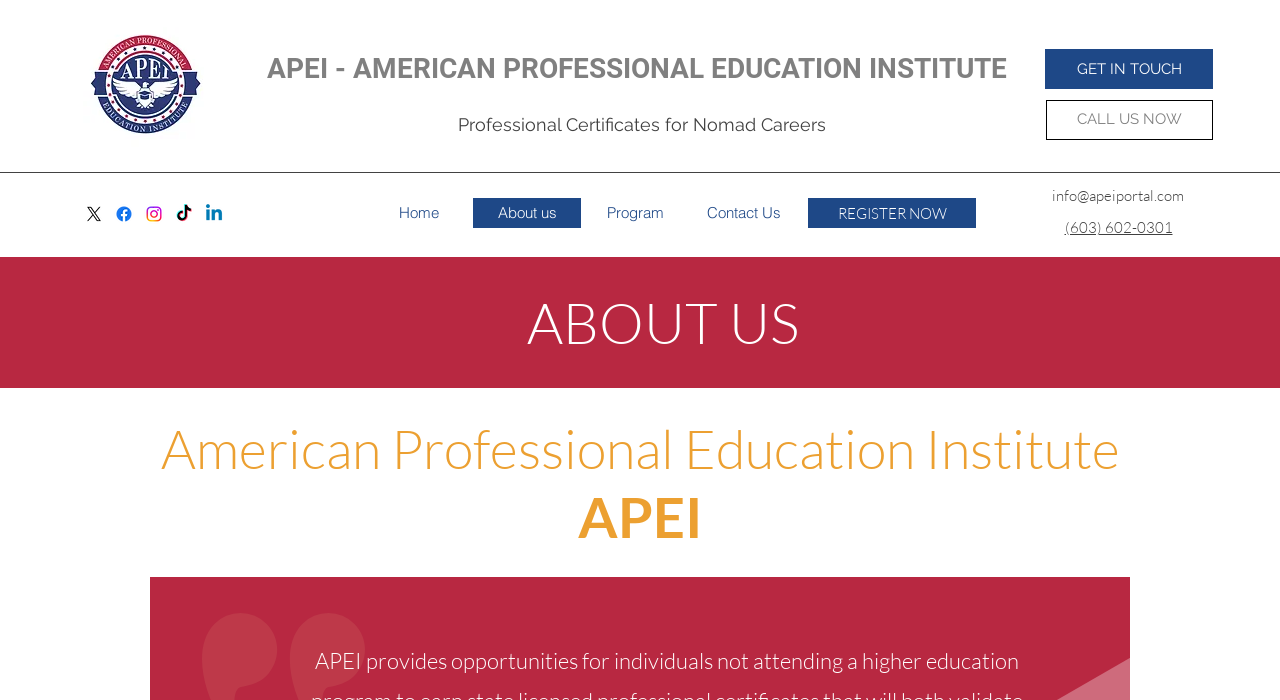What is the email address to contact?
Offer a detailed and exhaustive answer to the question.

I found the answer by looking at the link element that says 'info@apeiportal.com' which is likely an email address.